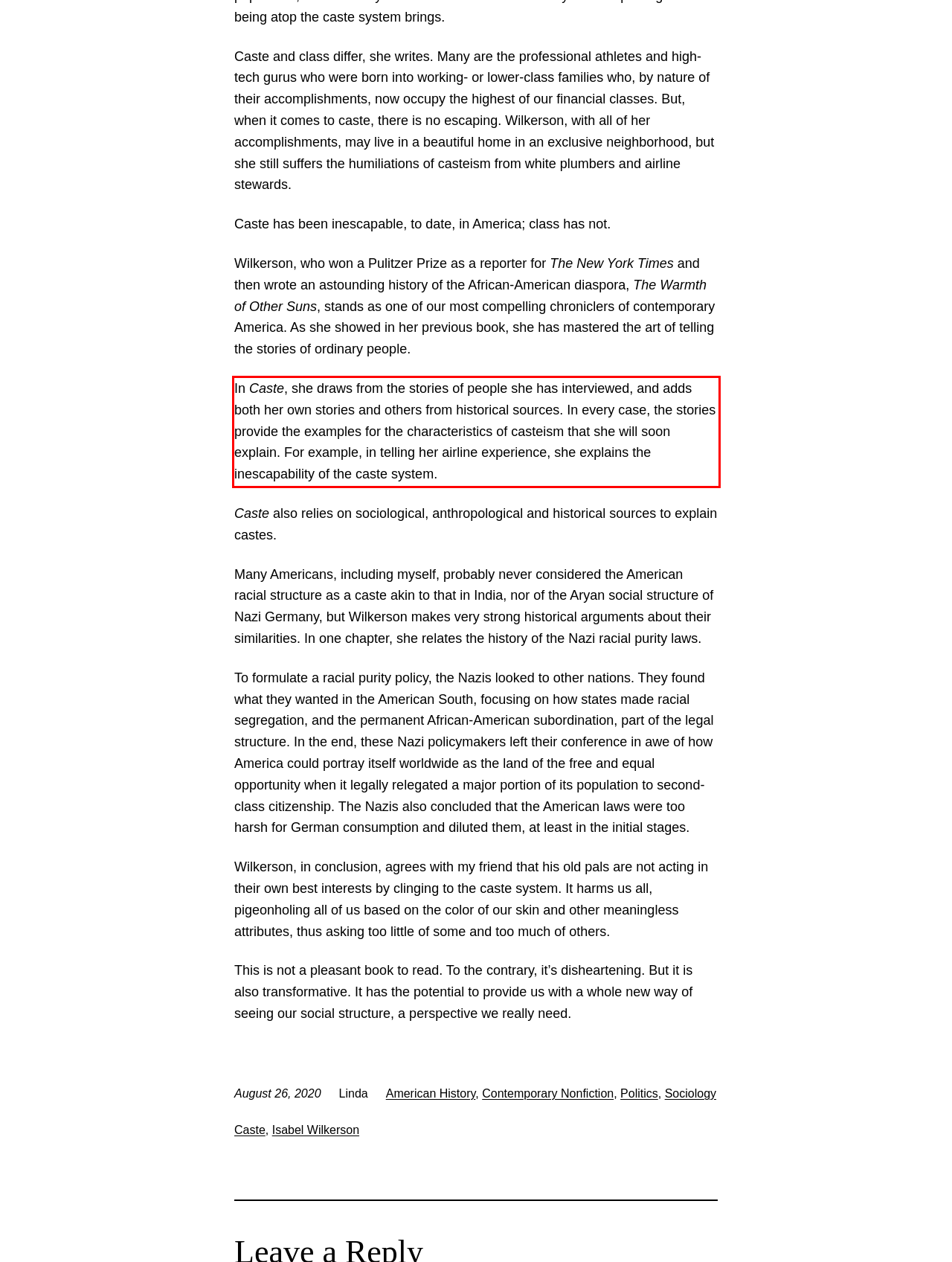Analyze the screenshot of the webpage that features a red bounding box and recognize the text content enclosed within this red bounding box.

In Caste, she draws from the stories of people she has interviewed, and adds both her own stories and others from historical sources. In every case, the stories provide the examples for the characteristics of casteism that she will soon explain. For example, in telling her airline experience, she explains the inescapability of the caste system.